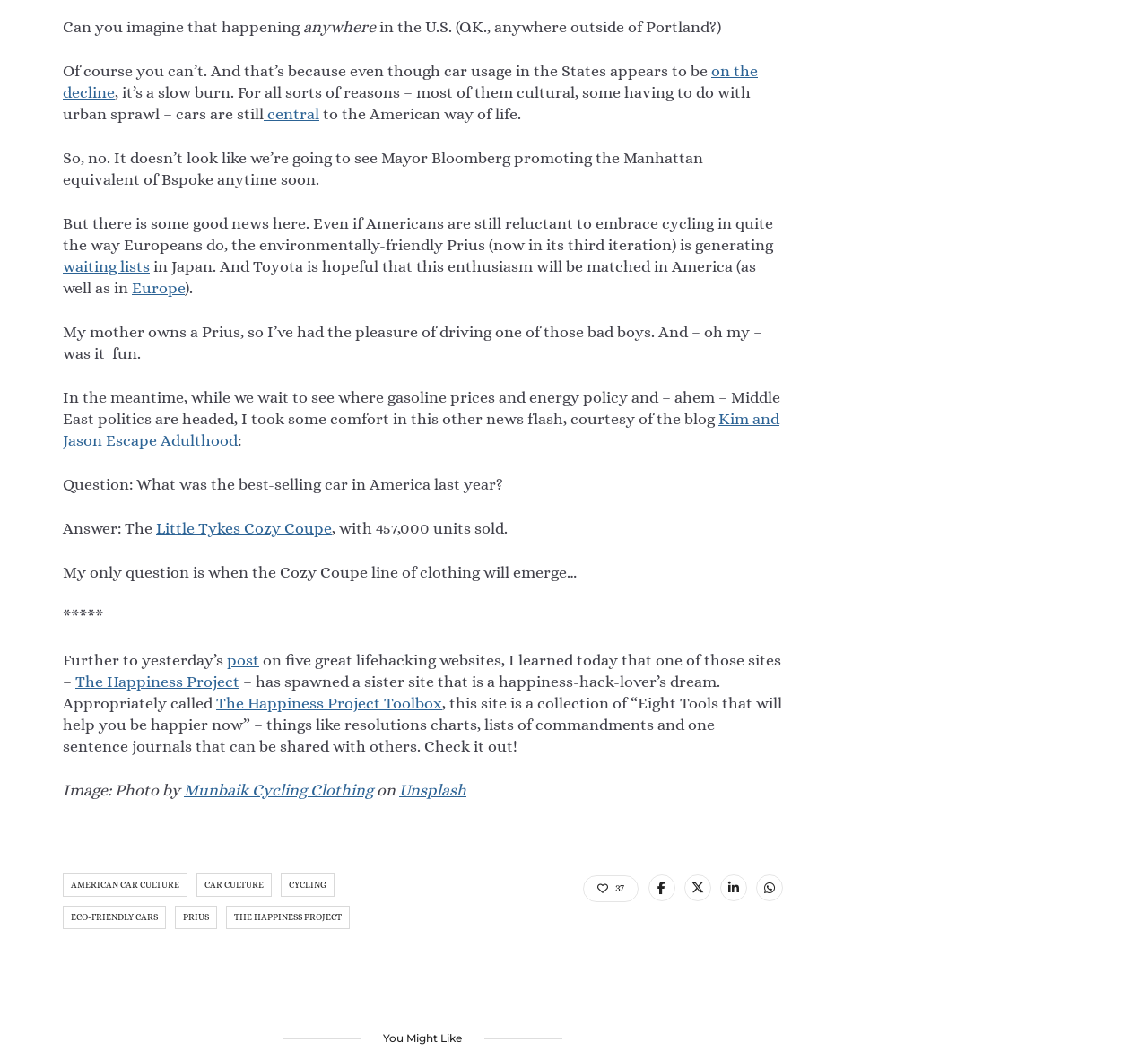What is the name of the environmentally friendly car mentioned in the article?
Examine the image and provide an in-depth answer to the question.

The article mentions the Prius, a hybrid car, as an environmentally friendly option, stating that it is generating waiting lists in Japan and that Toyota is hopeful that this enthusiasm will be matched in America and Europe.